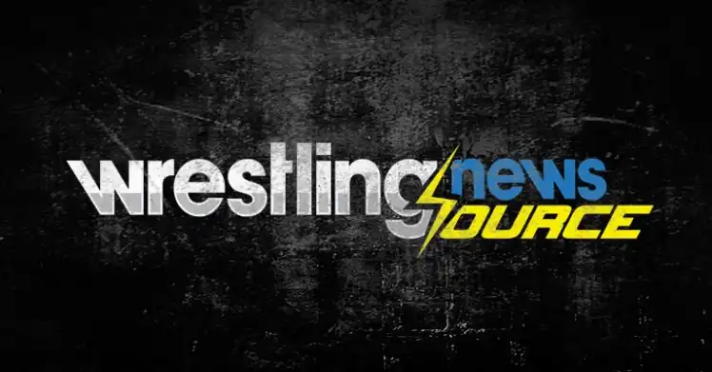What is the purpose of the yellow lightning bolt?
Based on the image, give a one-word or short phrase answer.

Suggesting energy and rapid updates